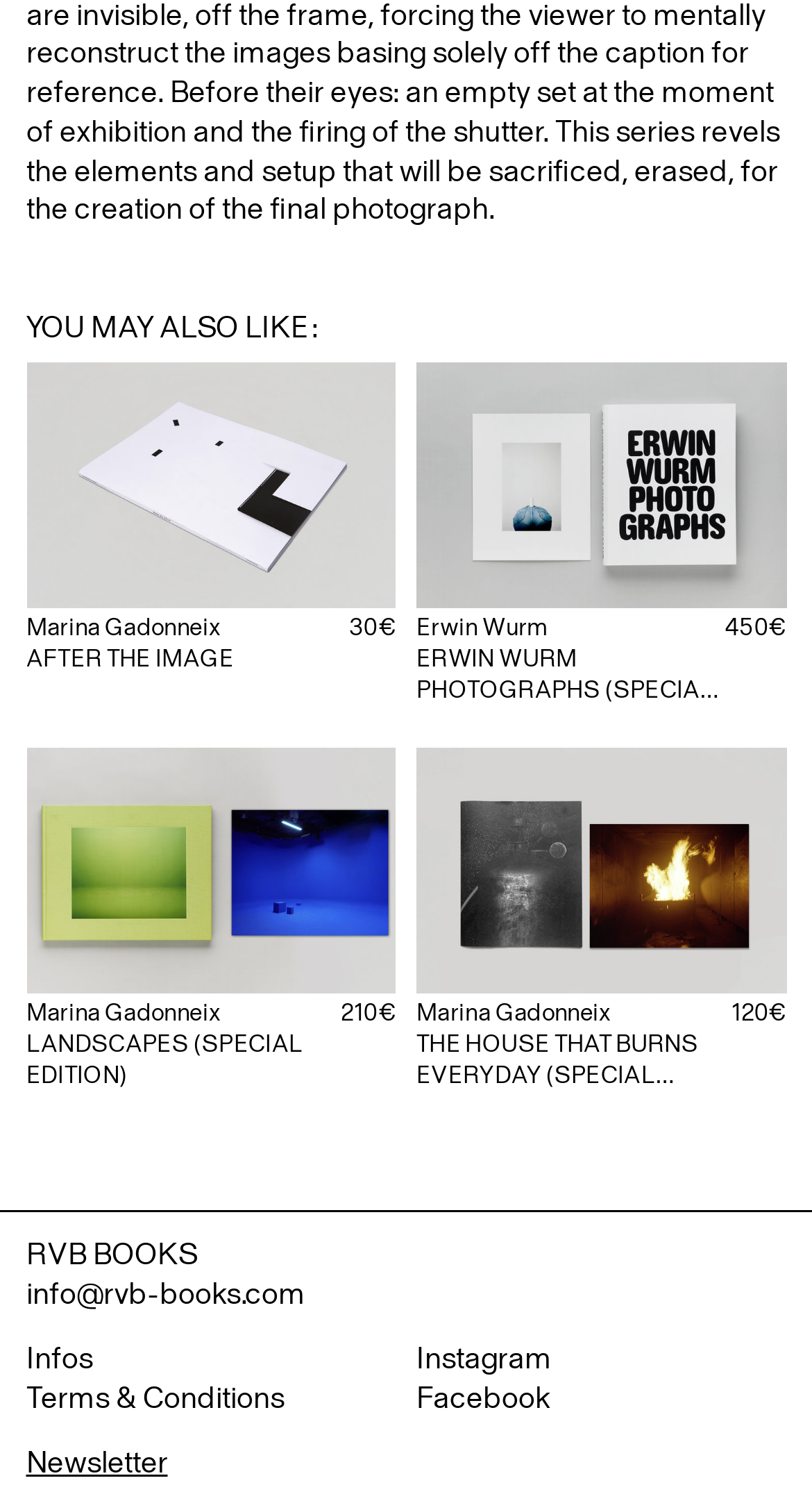What social media platforms are linked?
Please describe in detail the information shown in the image to answer the question.

At the bottom of the webpage, there are links to two social media platforms, Instagram and Facebook, which can be found in the link elements.